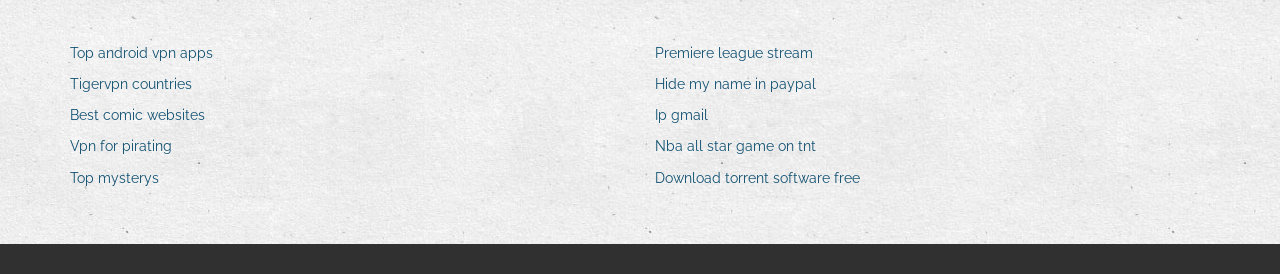Please locate the bounding box coordinates of the element that should be clicked to achieve the given instruction: "Click on 'Contact Us'".

None